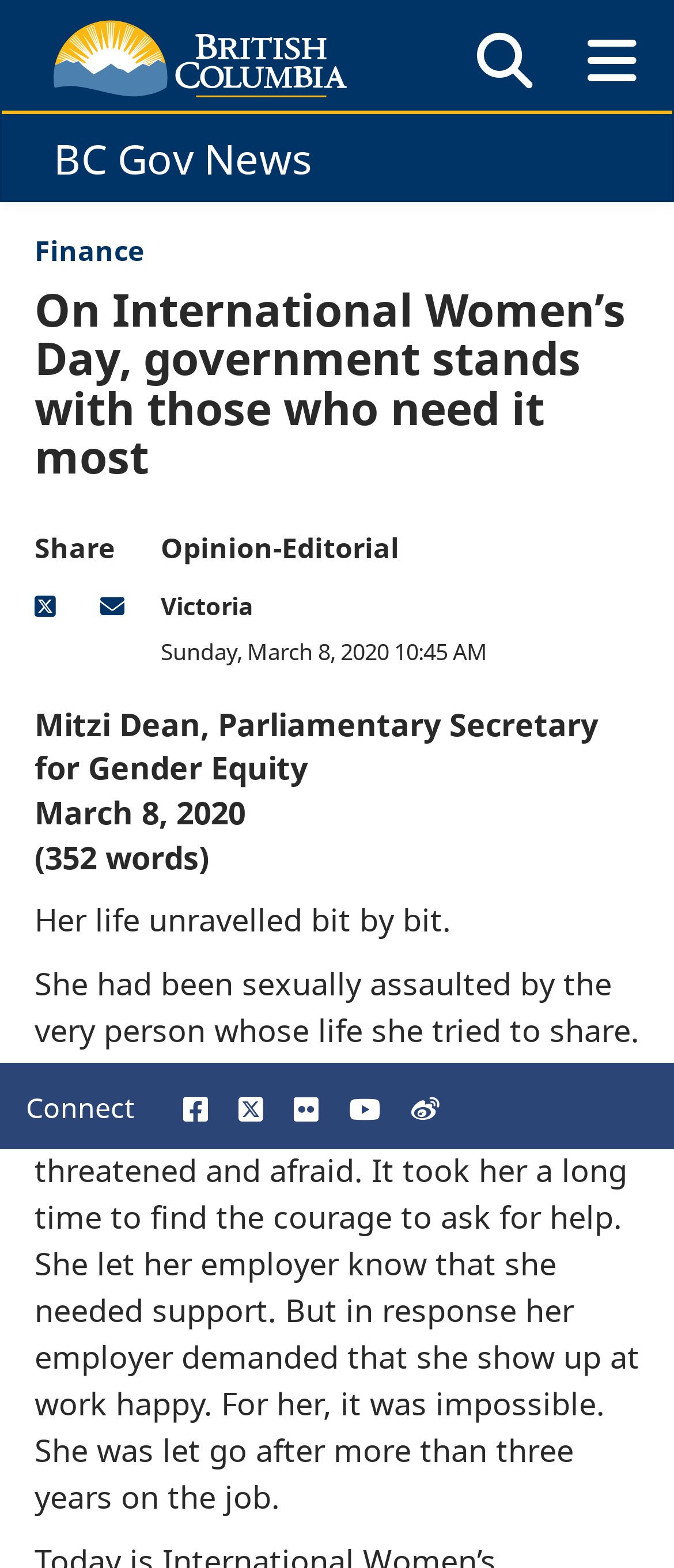Determine the bounding box coordinates of the clickable region to follow the instruction: "Visit BC Gov News".

[0.079, 0.083, 0.464, 0.119]